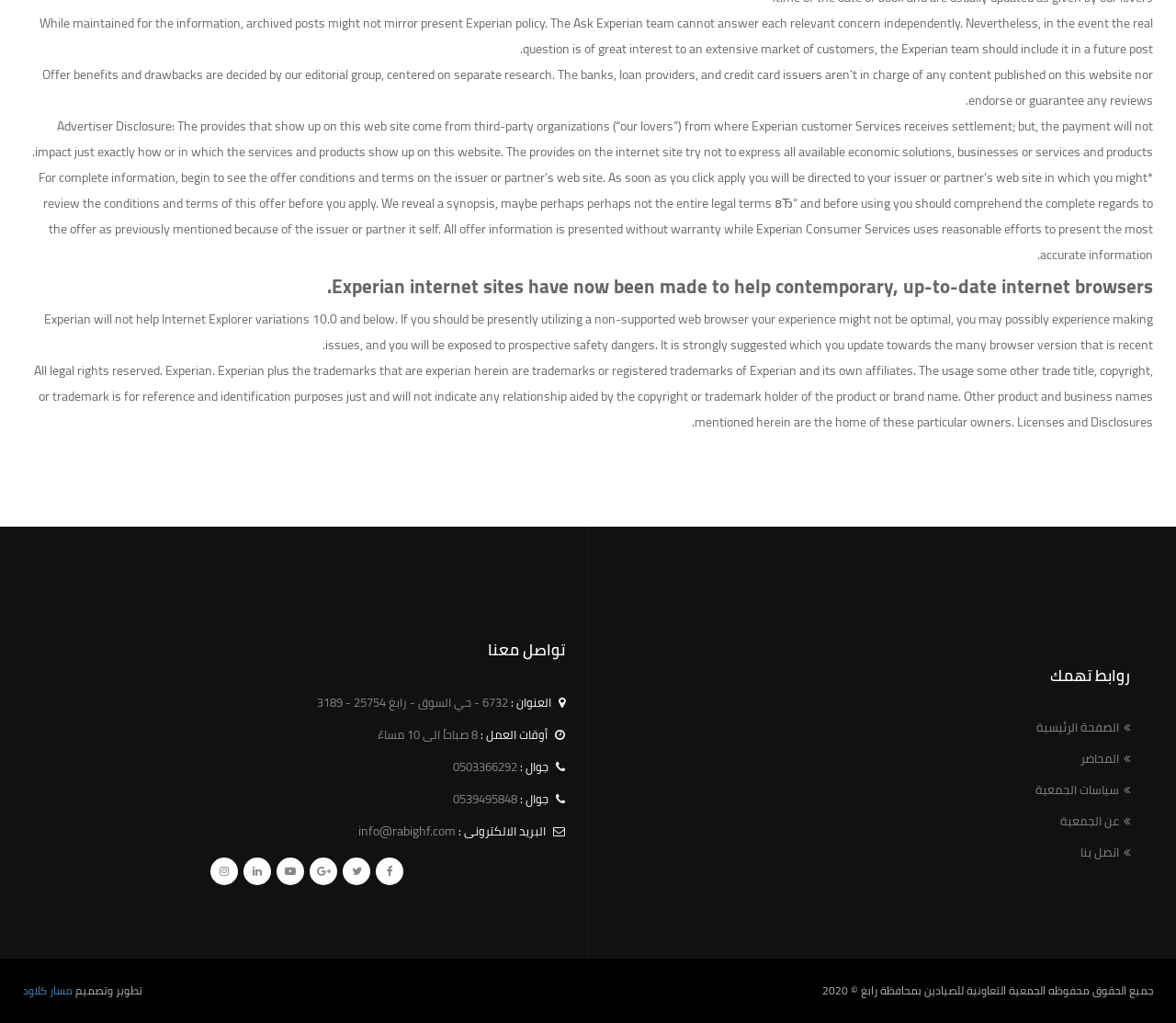Bounding box coordinates are to be given in the format (top-left x, top-left y, bottom-right x, bottom-right y). All values must be floating point numbers between 0 and 1. Provide the bounding box coordinate for the UI element described as: info@rabighf.com

[0.305, 0.801, 0.388, 0.824]